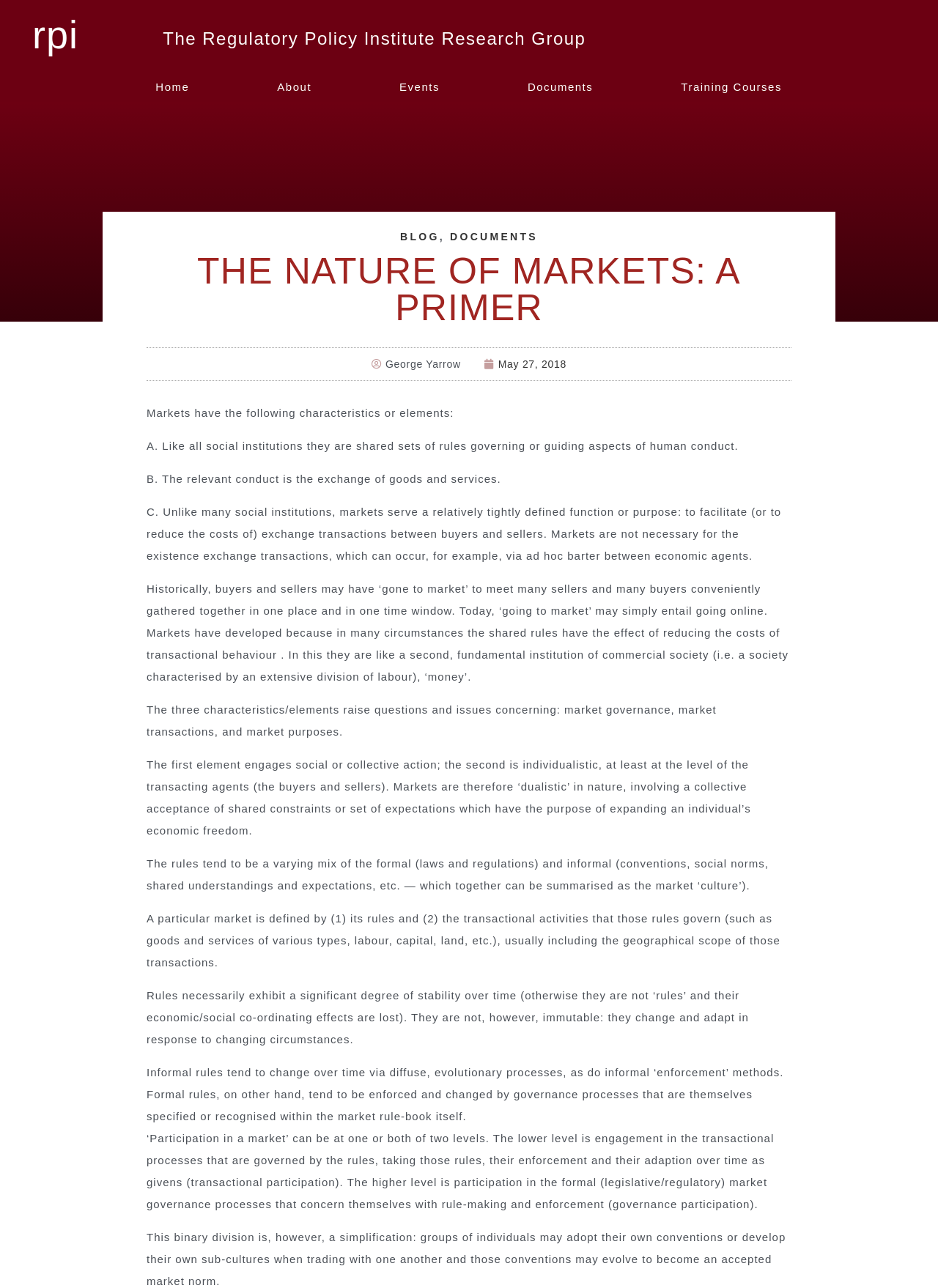Locate the bounding box coordinates of the clickable area to execute the instruction: "Click the 'DOCUMENTS' link". Provide the coordinates as four float numbers between 0 and 1, represented as [left, top, right, bottom].

[0.48, 0.179, 0.573, 0.188]